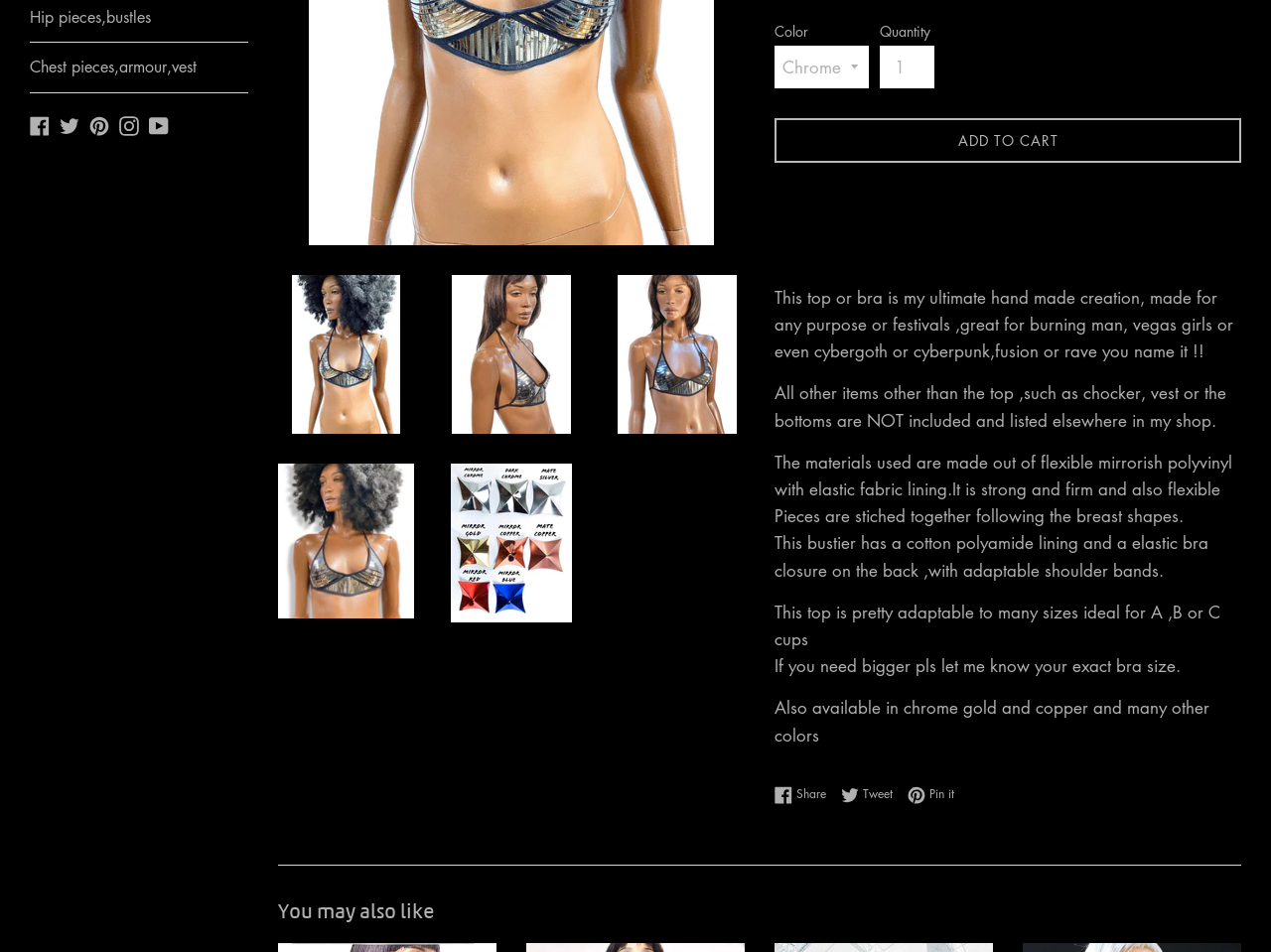Identify the bounding box for the described UI element. Provide the coordinates in (top-left x, top-left y, bottom-right x, bottom-right y) format with values ranging from 0 to 1: Pin it Pin on Pinterest

[0.714, 0.823, 0.751, 0.844]